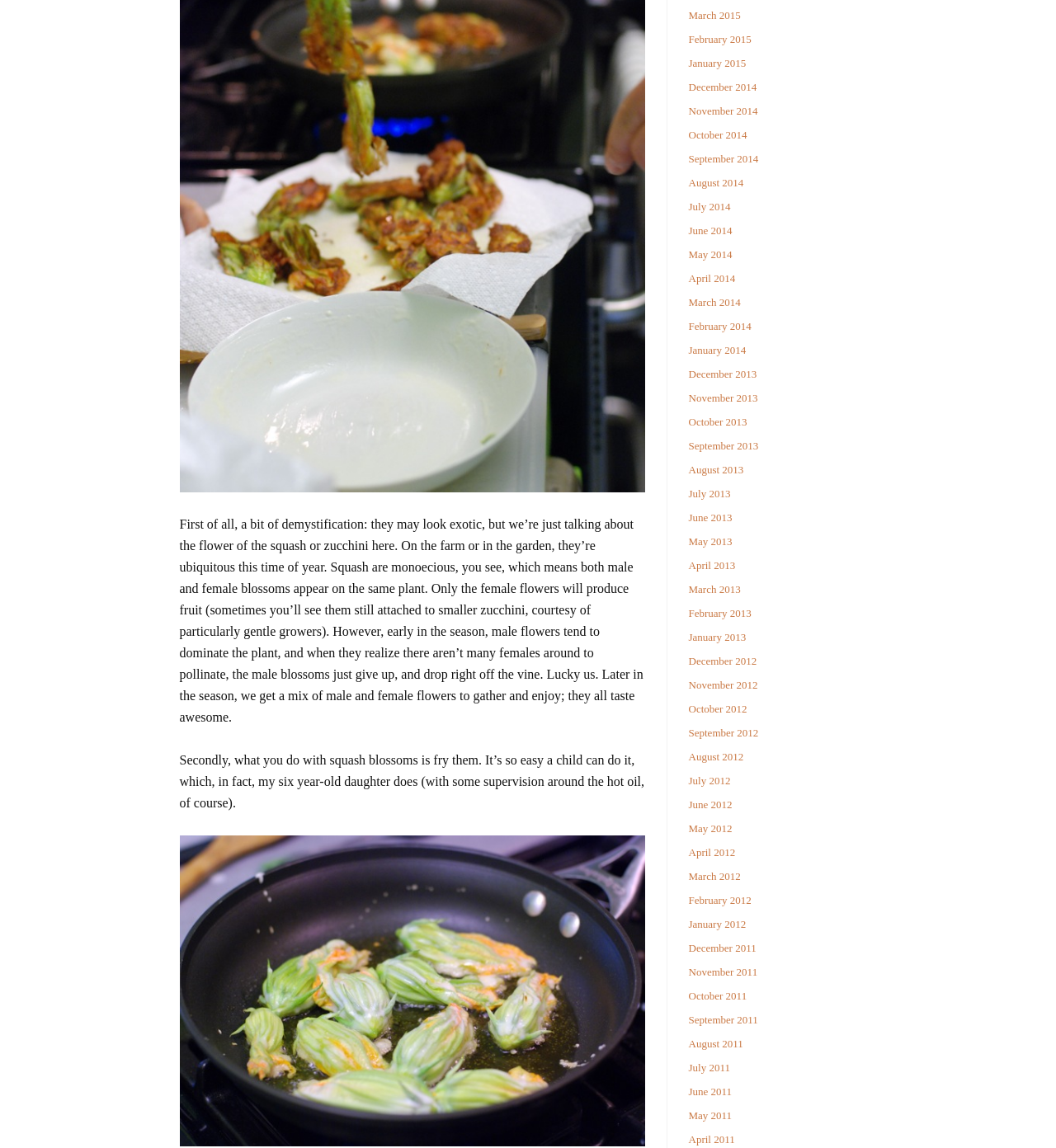Please examine the image and answer the question with a detailed explanation:
What is the author's tone in the article?

The author's tone in the article is informative, as they provide explanations and facts about squash blossoms, and casual, as they use a conversational tone and mention their six-year-old daughter's involvement in frying the blossoms.